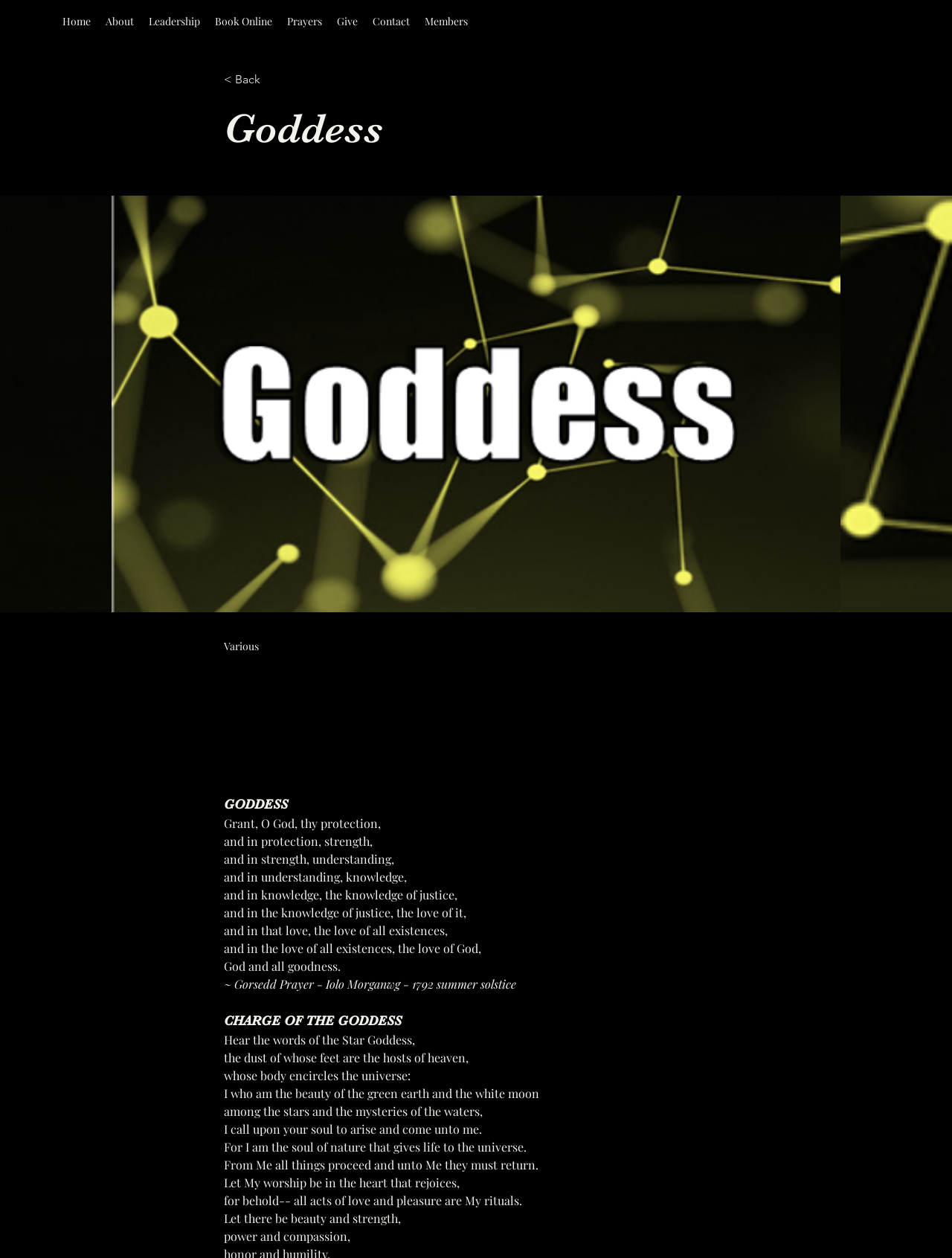Kindly provide the bounding box coordinates of the section you need to click on to fulfill the given instruction: "Click on the 'Contact' link".

[0.384, 0.008, 0.438, 0.026]